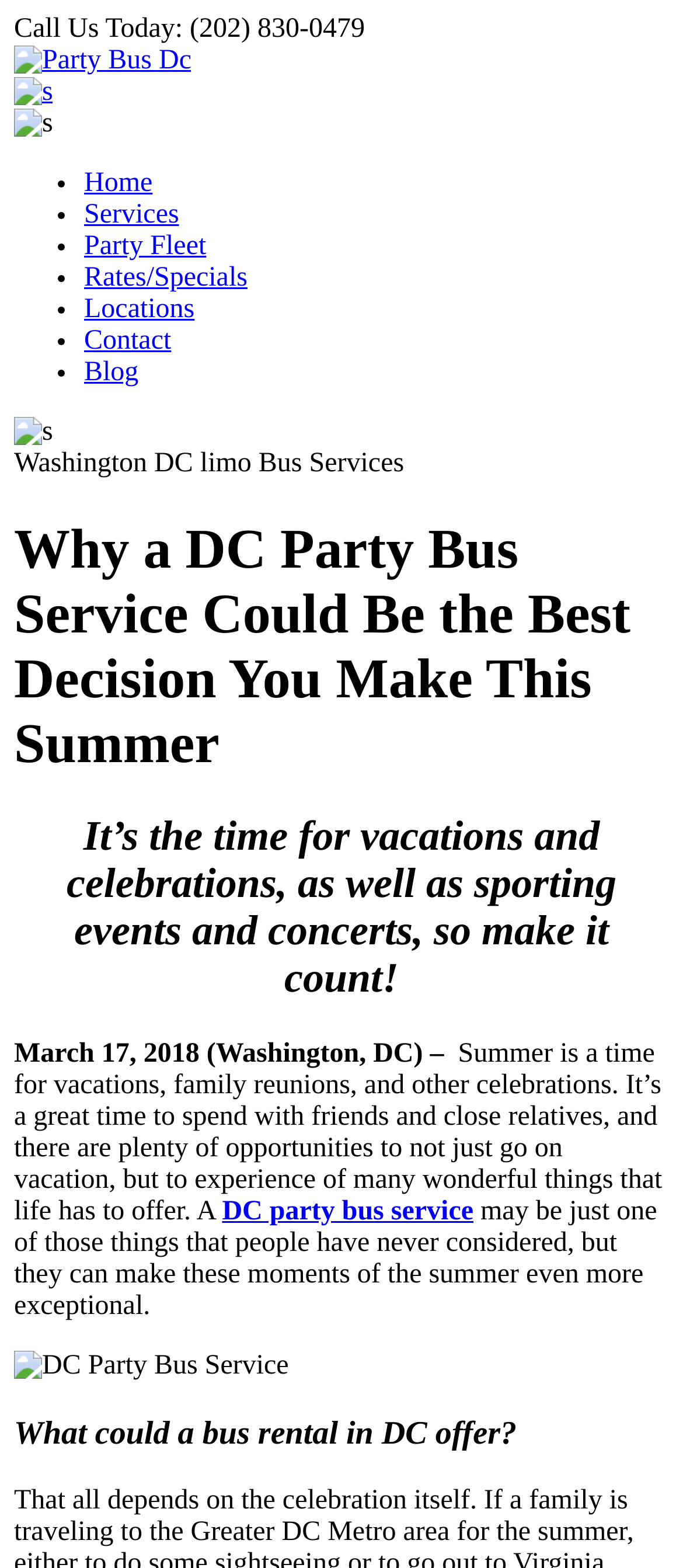Could you provide the bounding box coordinates for the portion of the screen to click to complete this instruction: "View the Party Fleet"?

[0.123, 0.147, 0.302, 0.166]